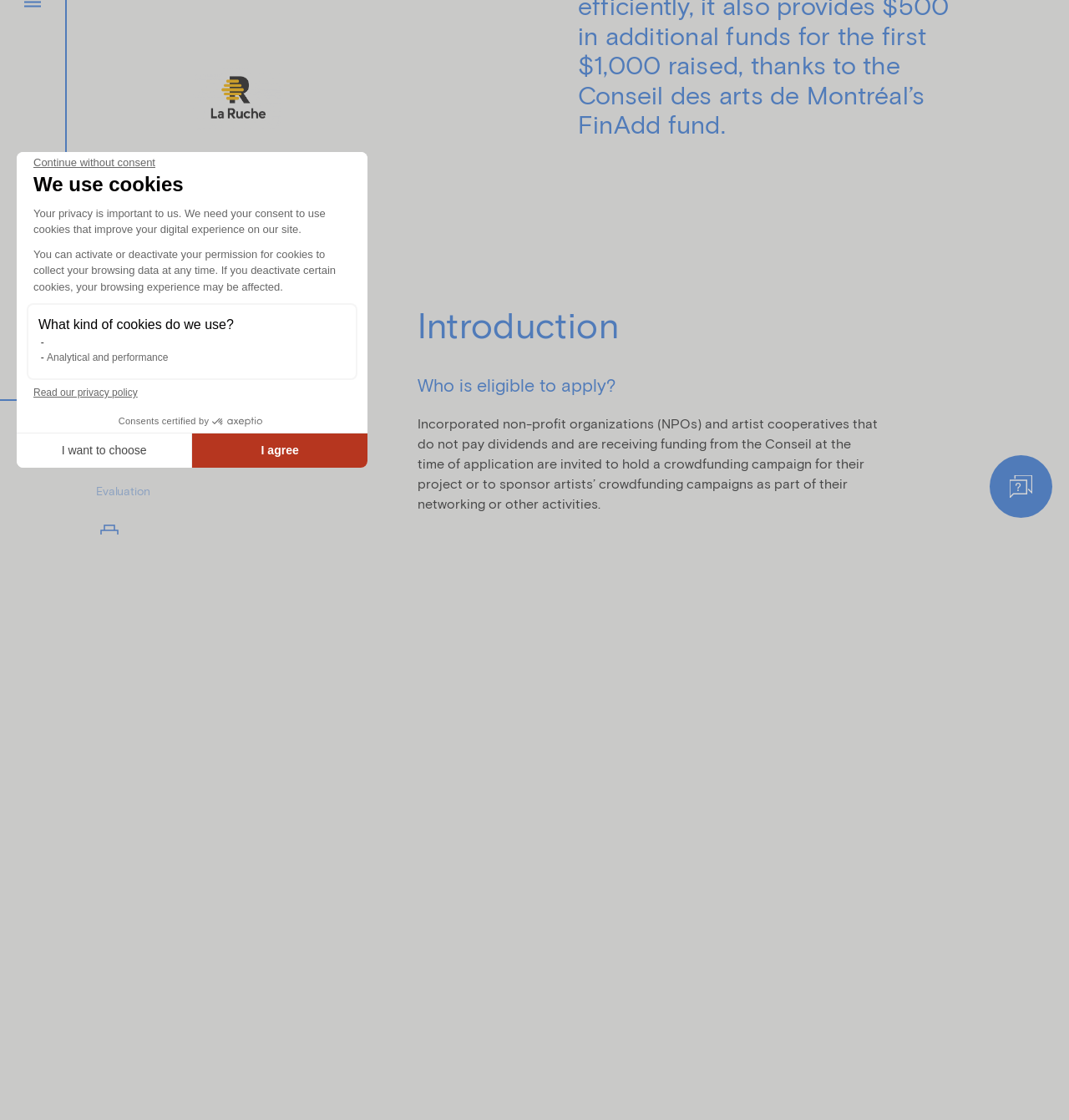Identify the bounding box of the HTML element described as: "Make a donation".

[0.489, 0.157, 0.657, 0.205]